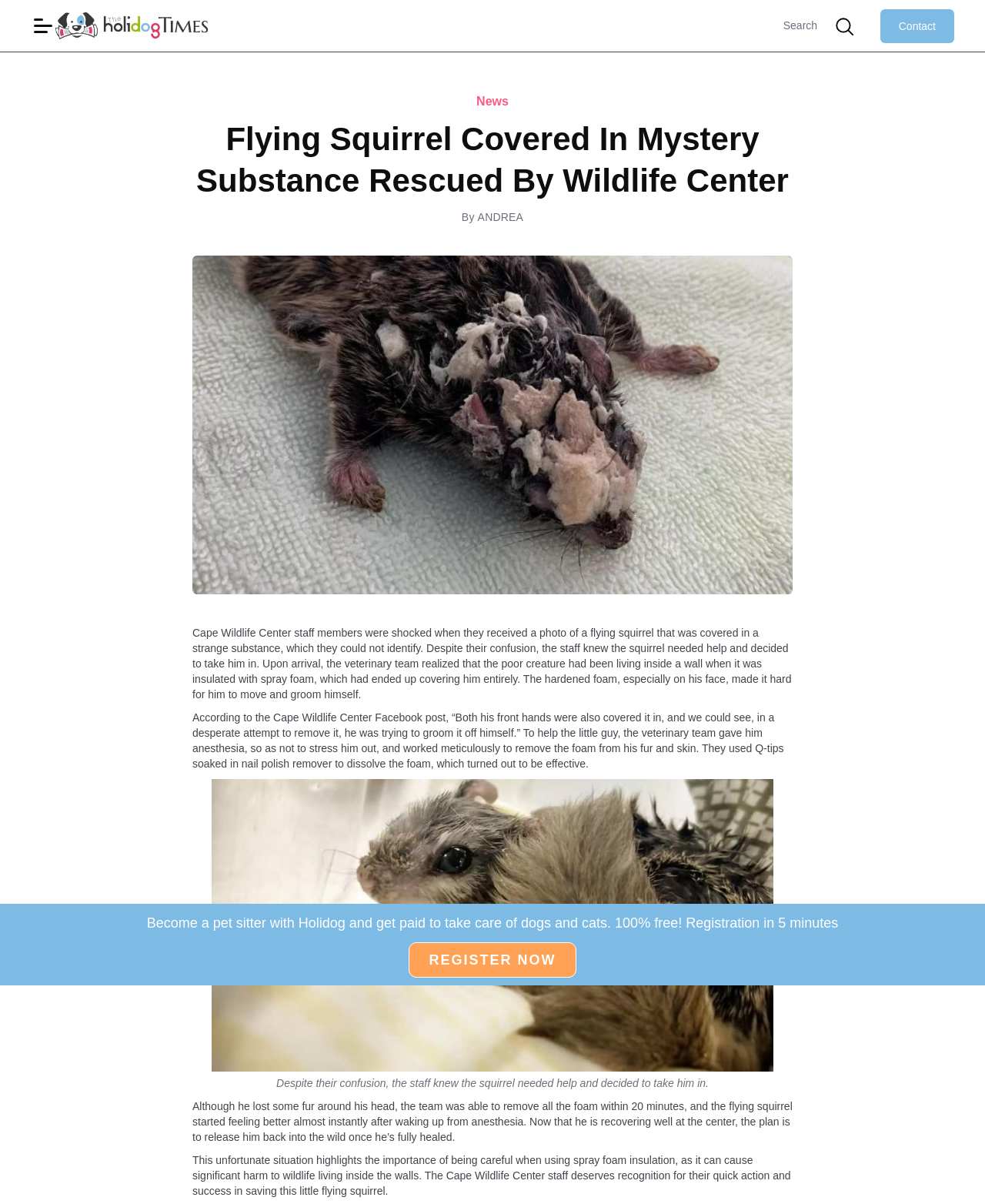Return the bounding box coordinates of the UI element that corresponds to this description: "register NOW". The coordinates must be given as four float numbers in the range of 0 and 1, [left, top, right, bottom].

[0.415, 0.783, 0.585, 0.812]